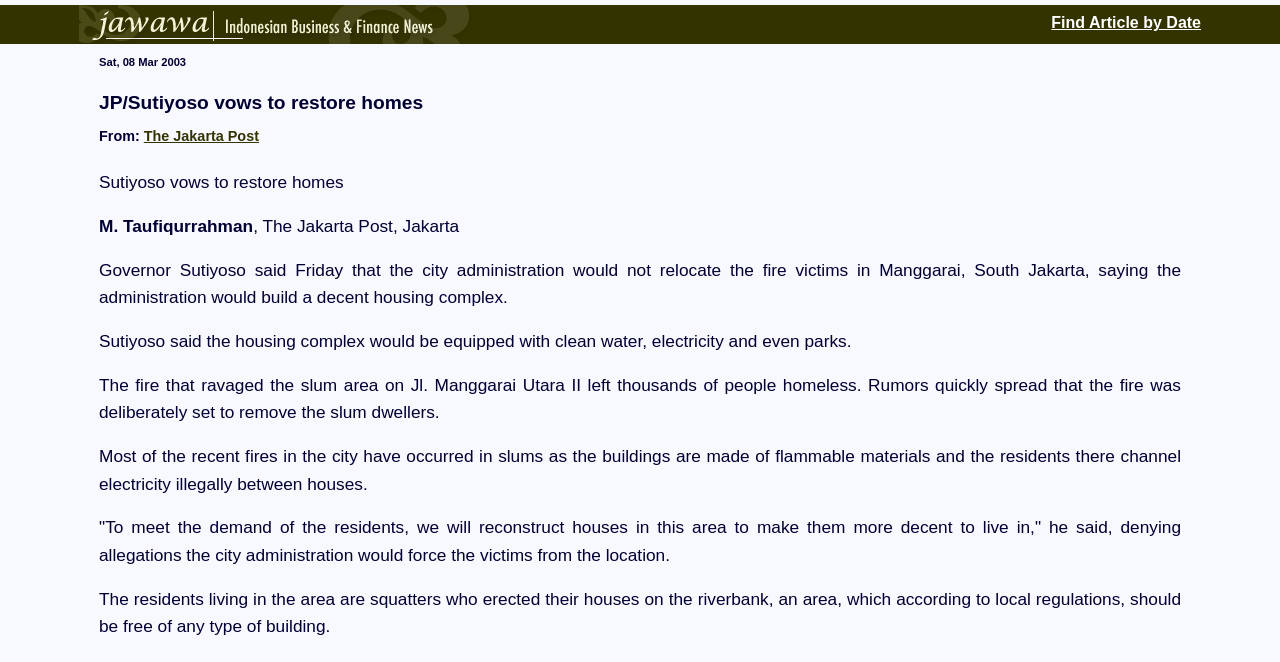Find the bounding box of the UI element described as follows: "Find Article by Date".

[0.821, 0.007, 0.938, 0.053]